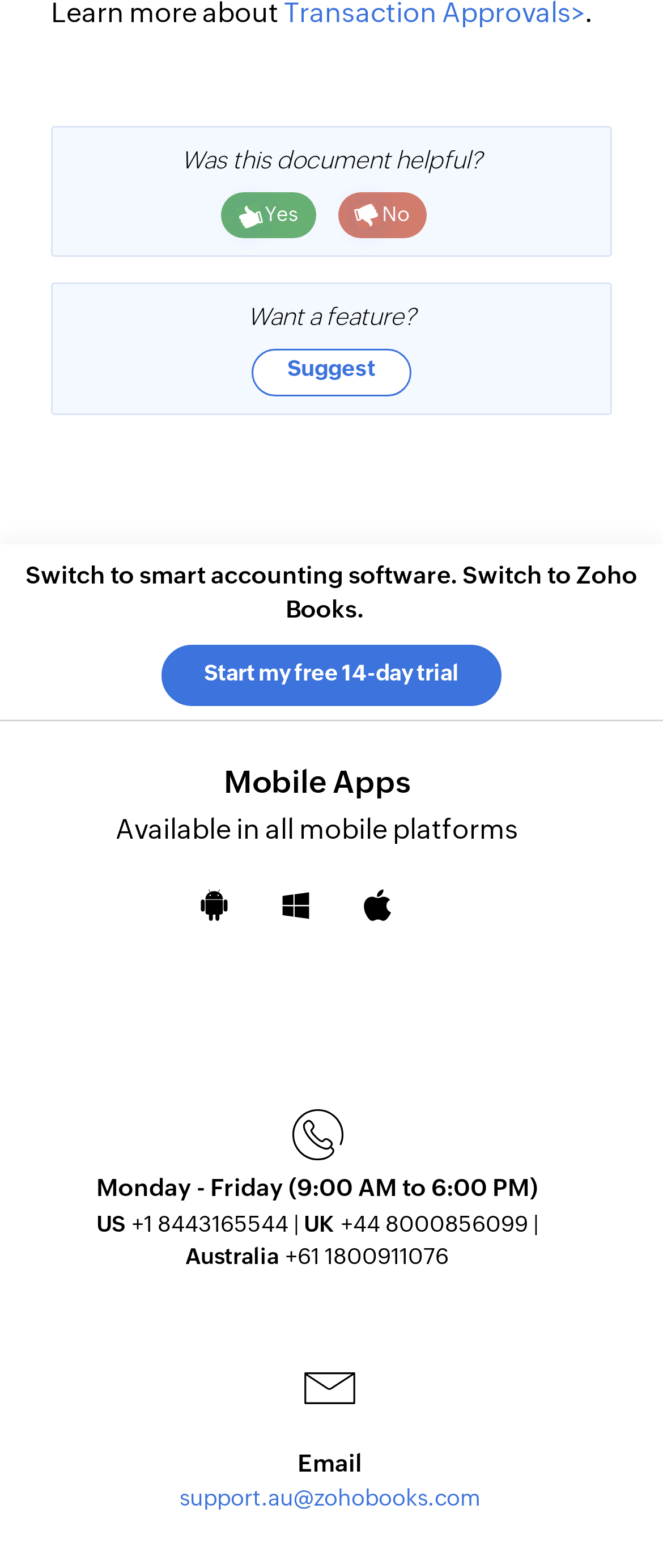Give a one-word or one-phrase response to the question: 
What are the available mobile platforms?

All mobile platforms